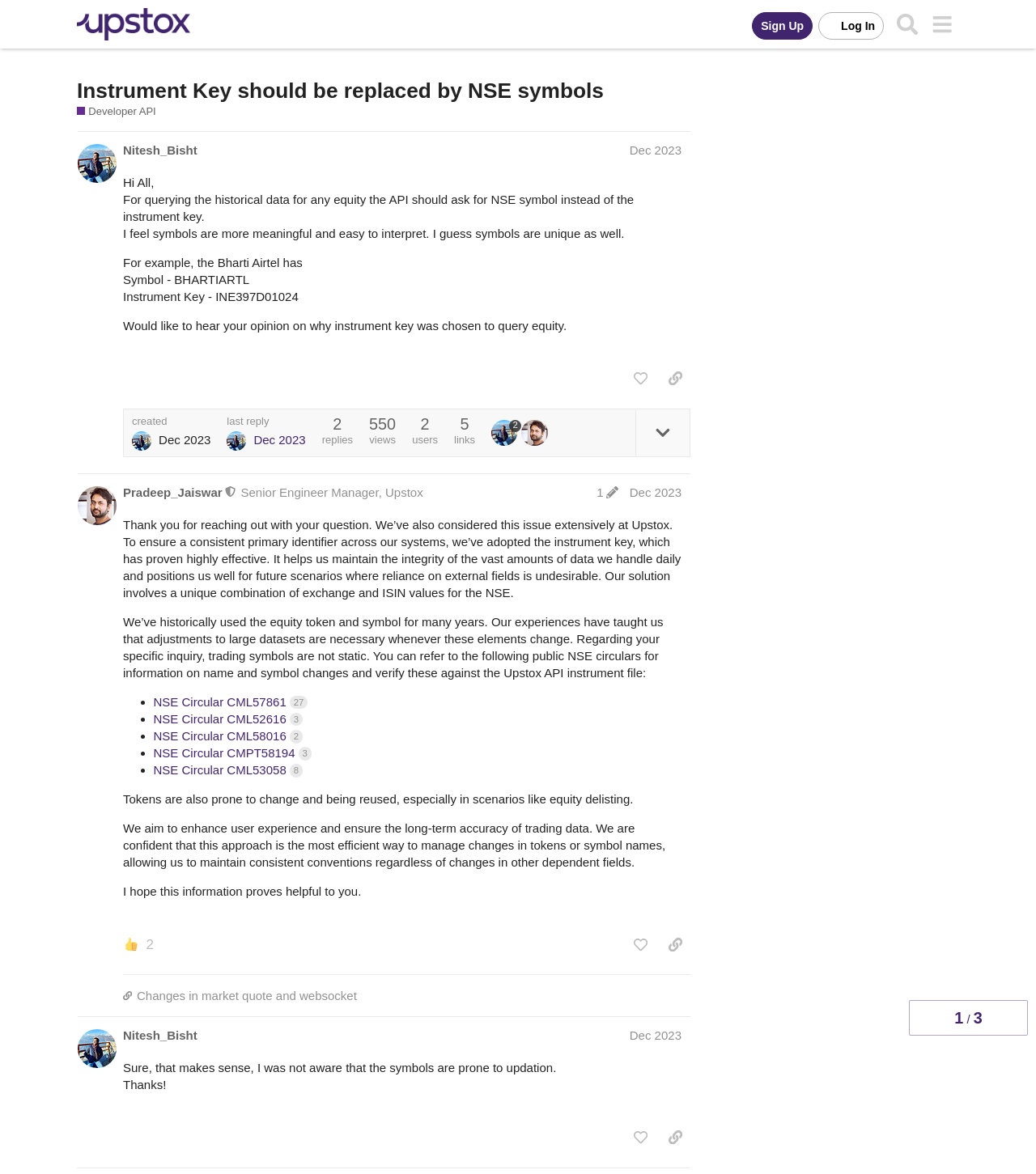Please identify the coordinates of the bounding box for the clickable region that will accomplish this instruction: "Log In".

[0.79, 0.01, 0.853, 0.033]